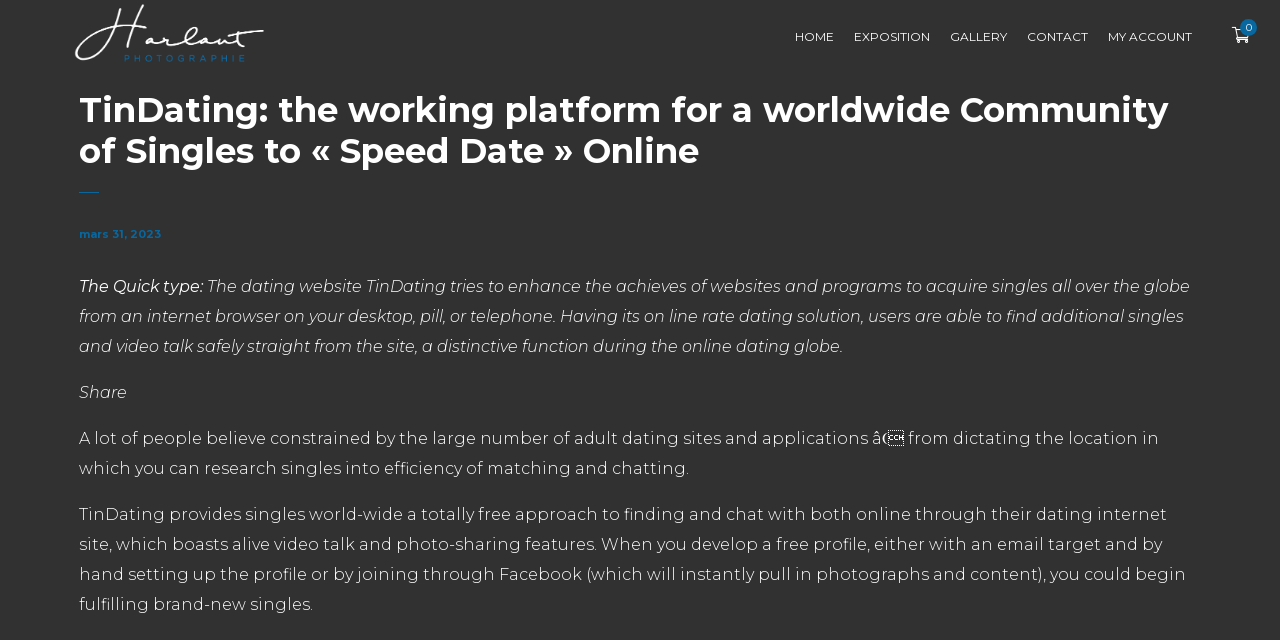Give a one-word or short phrase answer to this question: 
What features does TinDating offer?

Video chat and photo-sharing